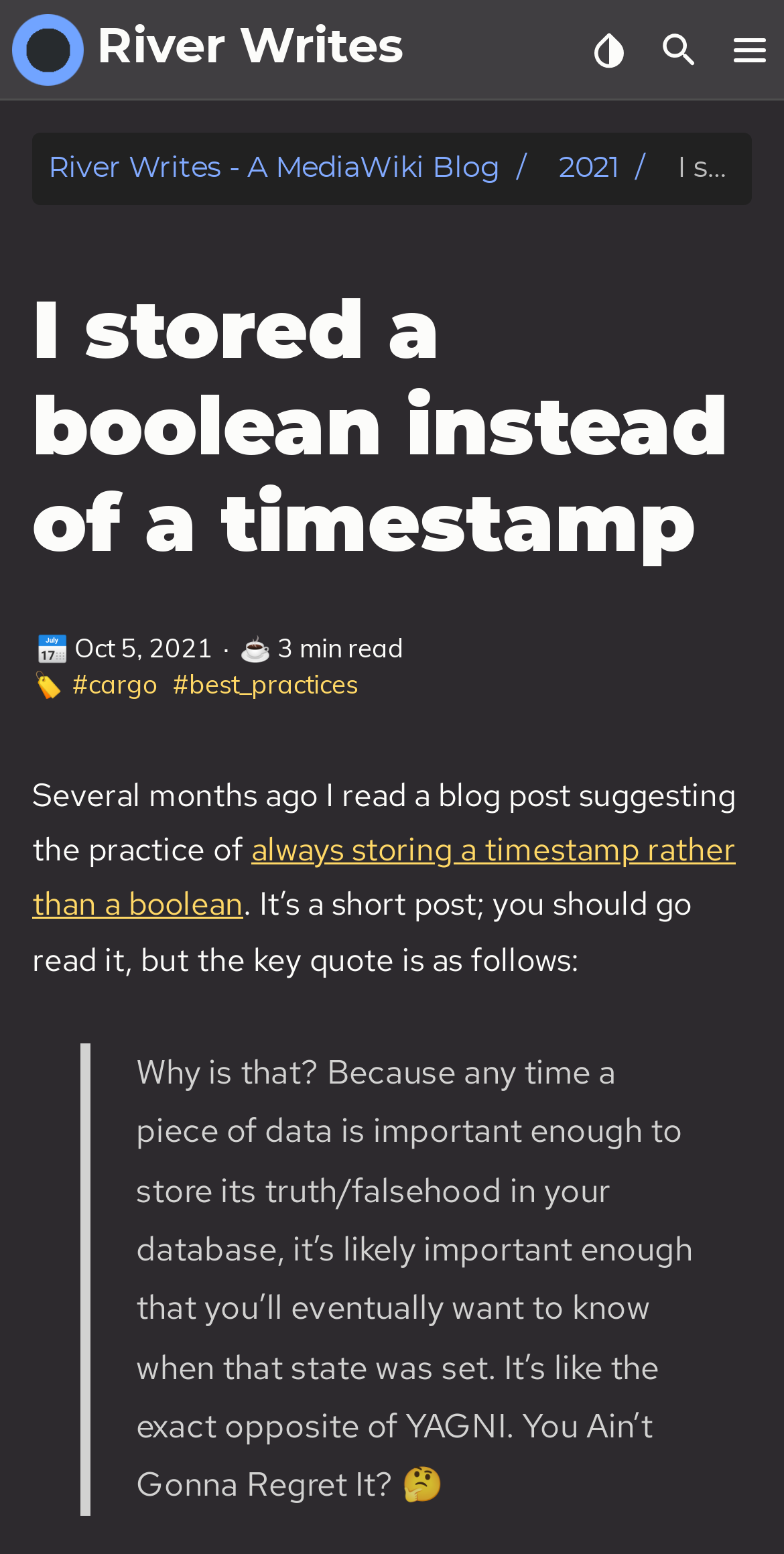What is the reading time of the article?
Look at the image and provide a short answer using one word or a phrase.

3 min read